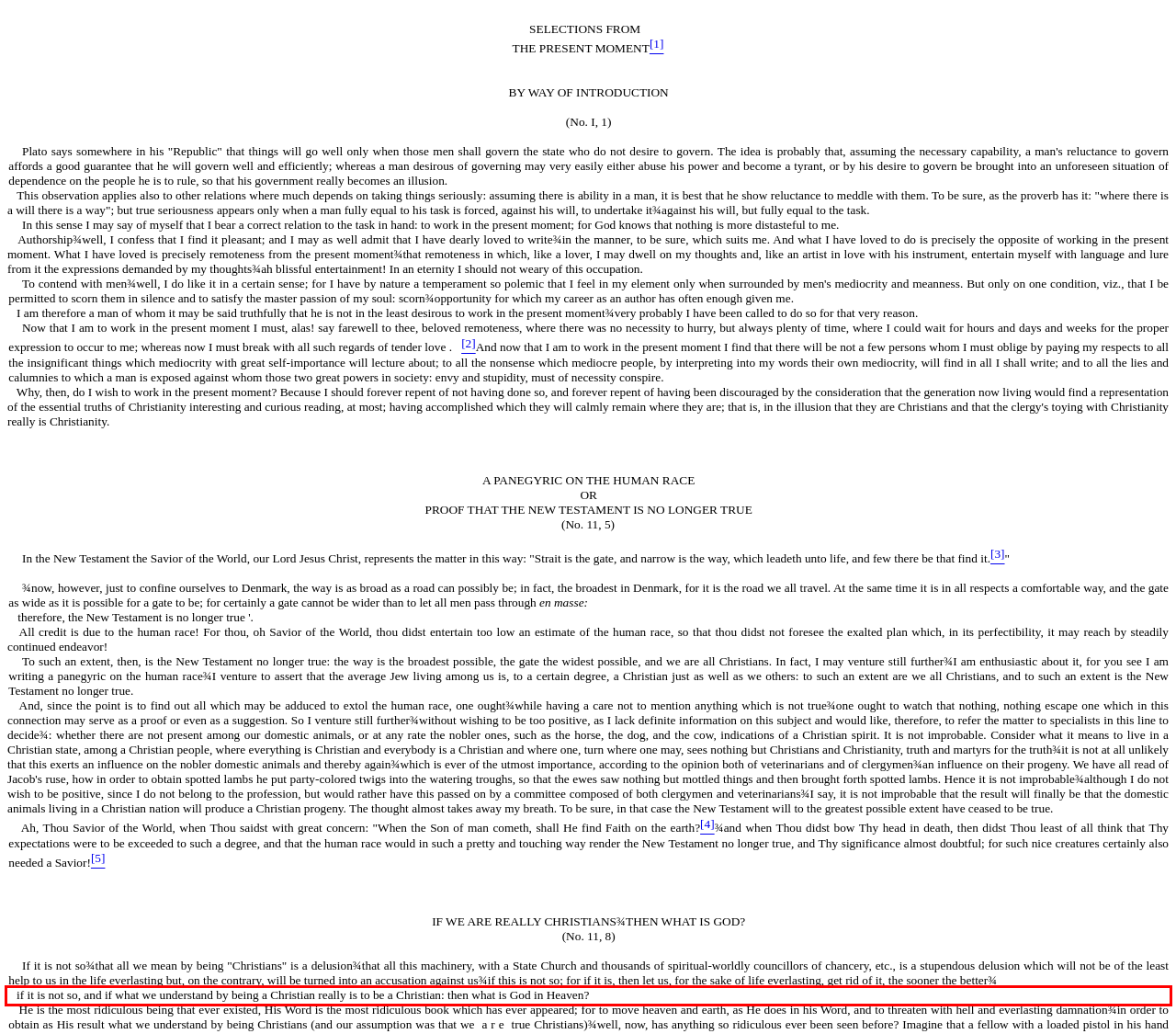You are given a screenshot with a red rectangle. Identify and extract the text within this red bounding box using OCR.

if it is not so, and if what we understand by being a Christian really is to be a Christian: then what is God in Heaven?